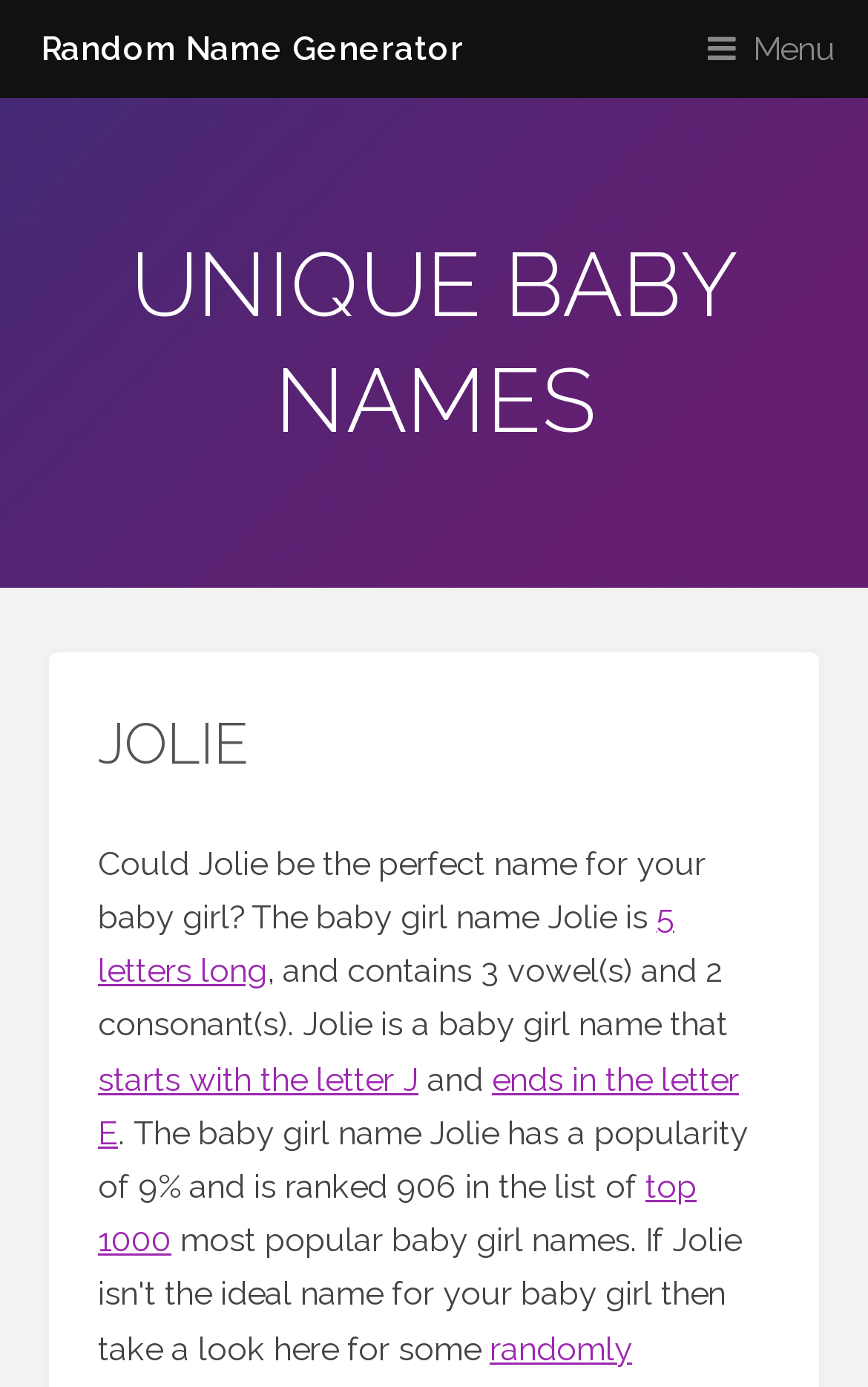Determine the bounding box coordinates for the UI element with the following description: "Random Name Generator". The coordinates should be four float numbers between 0 and 1, represented as [left, top, right, bottom].

[0.0, 0.0, 0.581, 0.071]